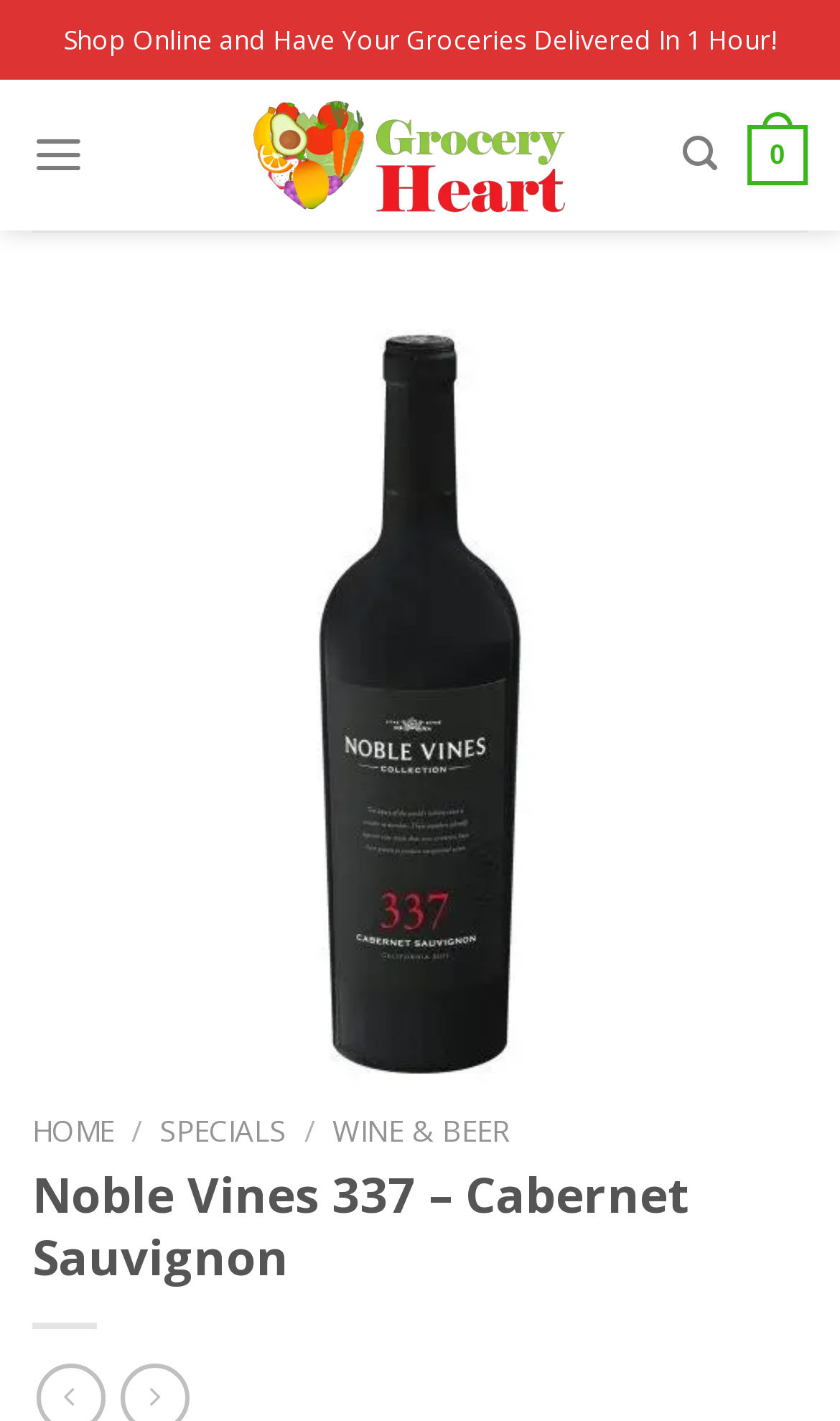Determine the bounding box coordinates of the clickable region to execute the instruction: "Go to home page". The coordinates should be four float numbers between 0 and 1, denoted as [left, top, right, bottom].

[0.038, 0.781, 0.136, 0.809]